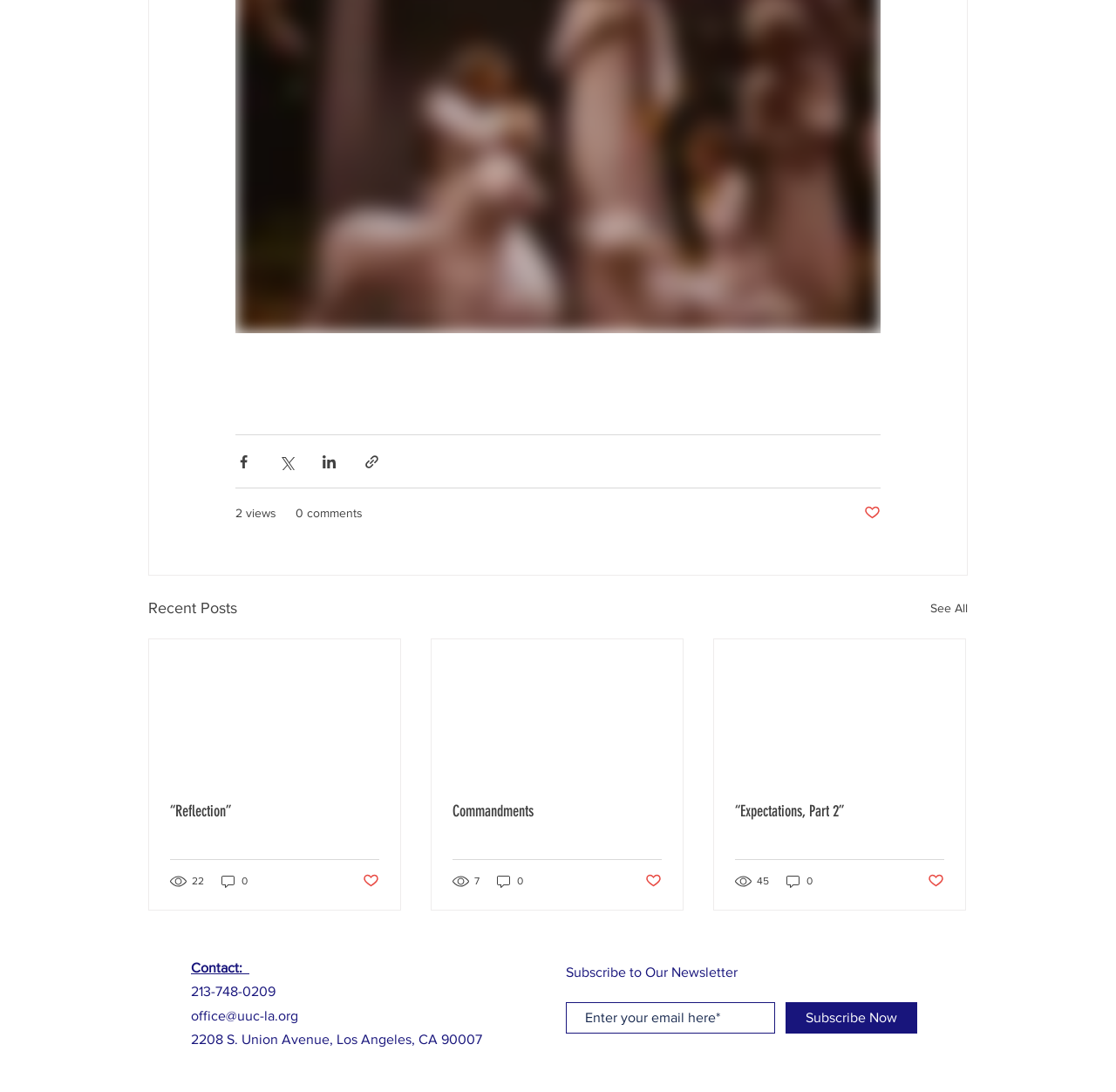How many views does the post '“Reflection”' have?
Look at the image and provide a detailed response to the question.

The post '“Reflection”' has 22 views, as indicated by the text '22 views' below the post title.